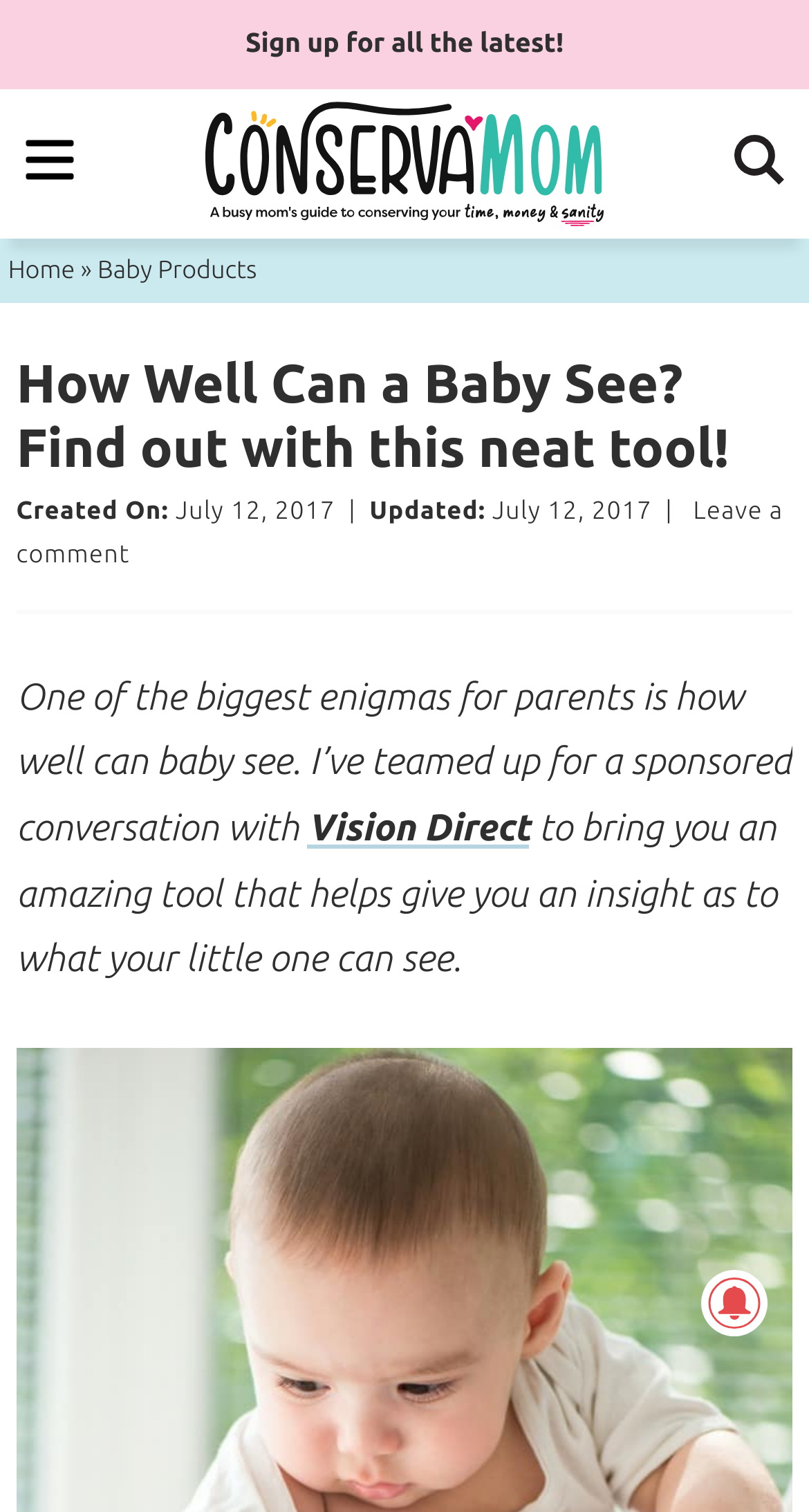Using the information shown in the image, answer the question with as much detail as possible: When was the article created?

The creation date of the article can be found in the metadata section, where it says 'Created On: July 12, 2017'.